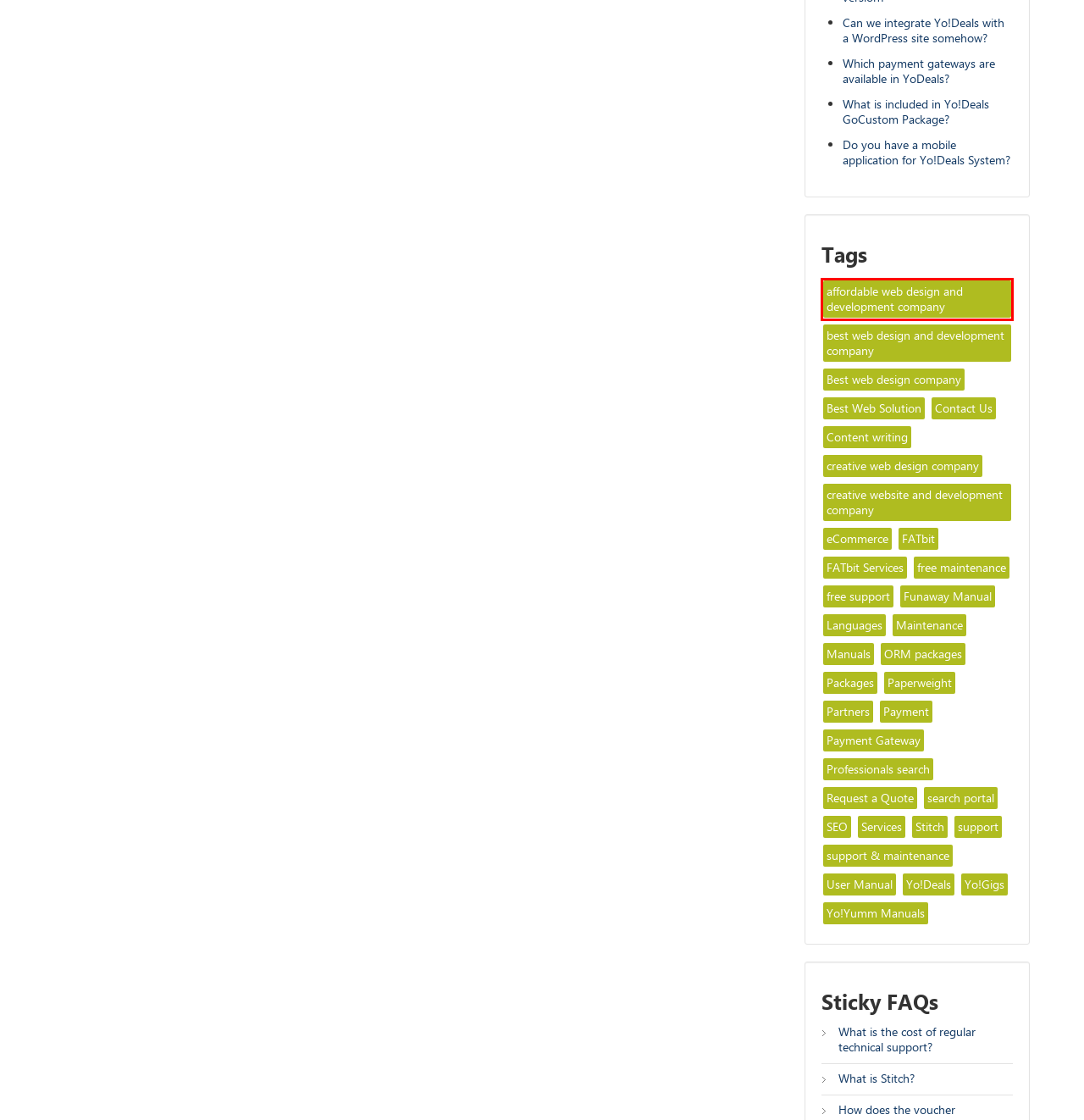Analyze the webpage screenshot with a red bounding box highlighting a UI element. Select the description that best matches the new webpage after clicking the highlighted element. Here are the options:
A. Custom Software Development Company- FATbit Technologies
B. Content Management System - FAQs
C. Yo!Pro - Online Professional Search Portal - FAQs
D. YoDeals - Daily Deals System - FAQs
E. Advanced search - FAQs
F. Open questions - FAQs
G. Yo!Coach - Online Learning & Consultation Software - FAQs
H. Yo!Gigs - FAQs

E